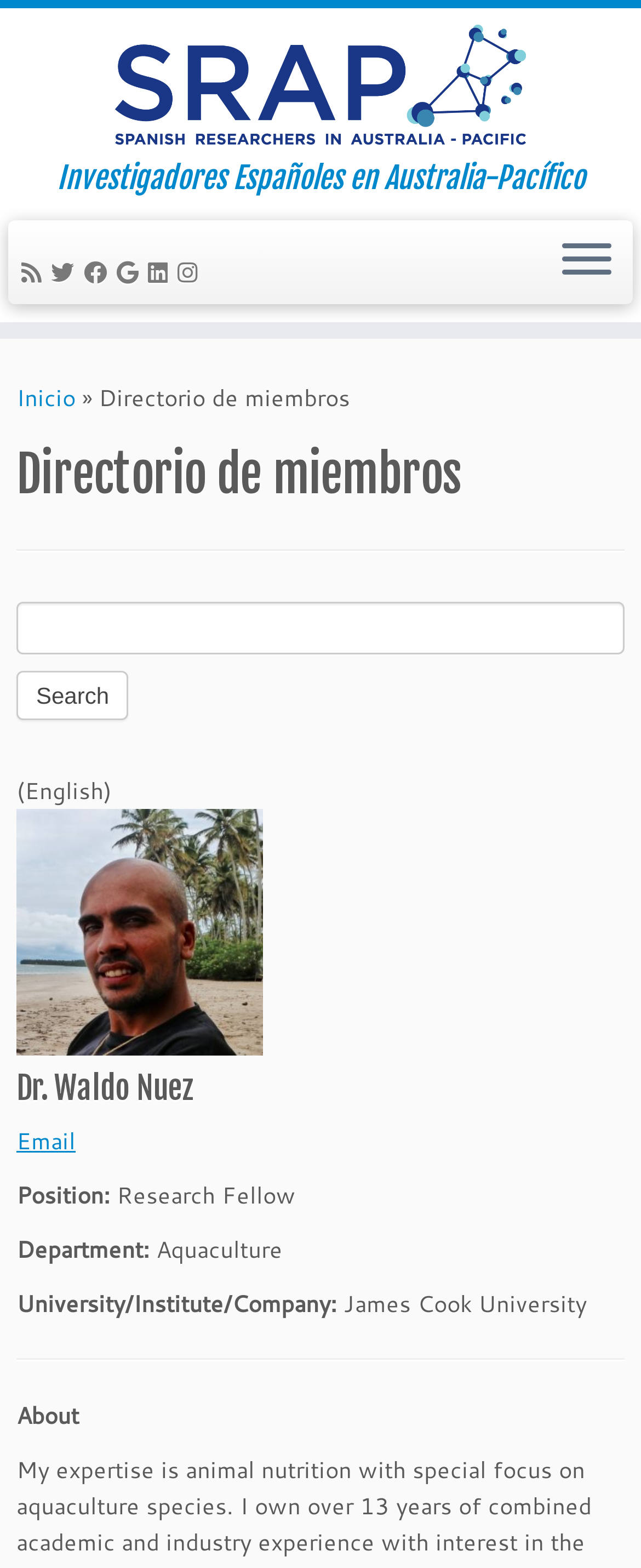What is the department of Dr. Waldo Nuez?
Answer the question with a detailed explanation, including all necessary information.

I found the information about Dr. Waldo Nuez on the webpage and saw that his department is mentioned as 'Aquaculture'.